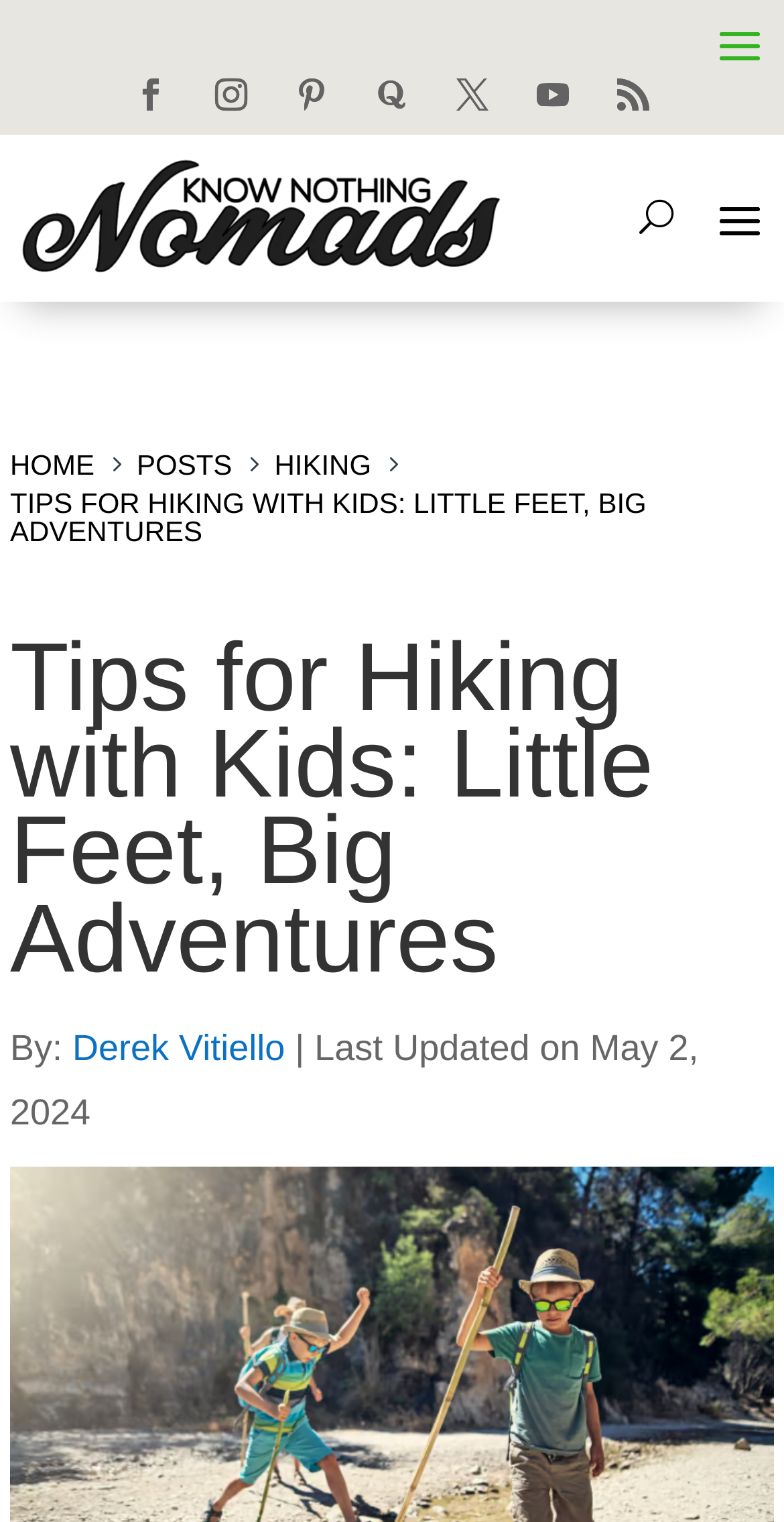Using a single word or phrase, answer the following question: 
When was the article last updated?

May 2, 2024